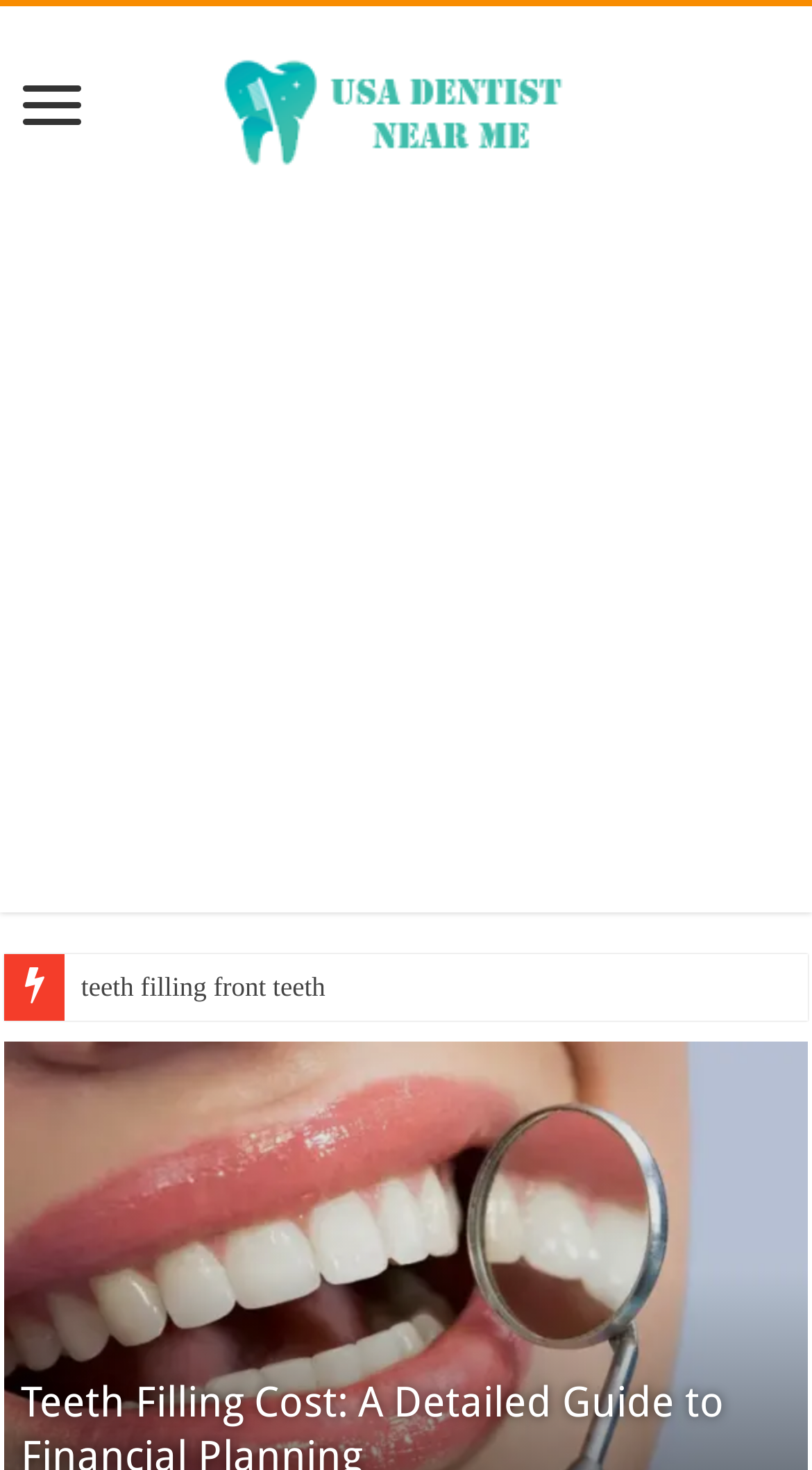Offer a meticulous description of the webpage's structure and content.

This webpage appears to be a dentist's website, with a focus on emergency dental services and dental implants. At the top of the page, there is a prominent heading that reads "USA Dentist Near Me". Below this heading, there is a link with the same text, accompanied by a small image. 

On the top-left corner of the page, there is a link with no text, which may be a logo or an icon. 

The majority of the page is occupied by an advertisement iframe, which takes up most of the space below the heading. 

Further down the page, there is a link that reads "Teeth Filling Front Teeth", which may be a service offered by the dentist or a related topic.